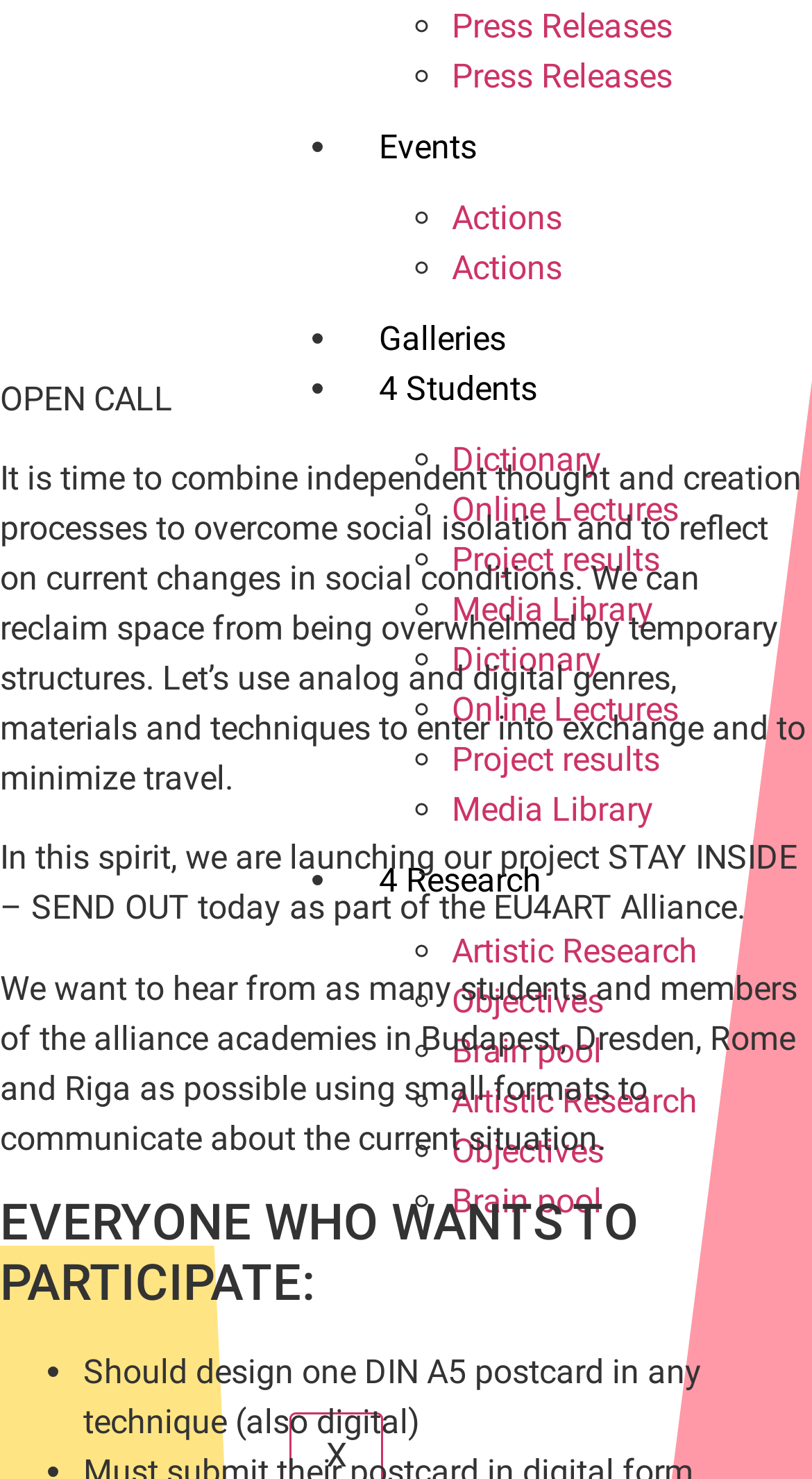Identify the bounding box for the described UI element: "Brain pool".

[0.556, 0.697, 0.741, 0.724]